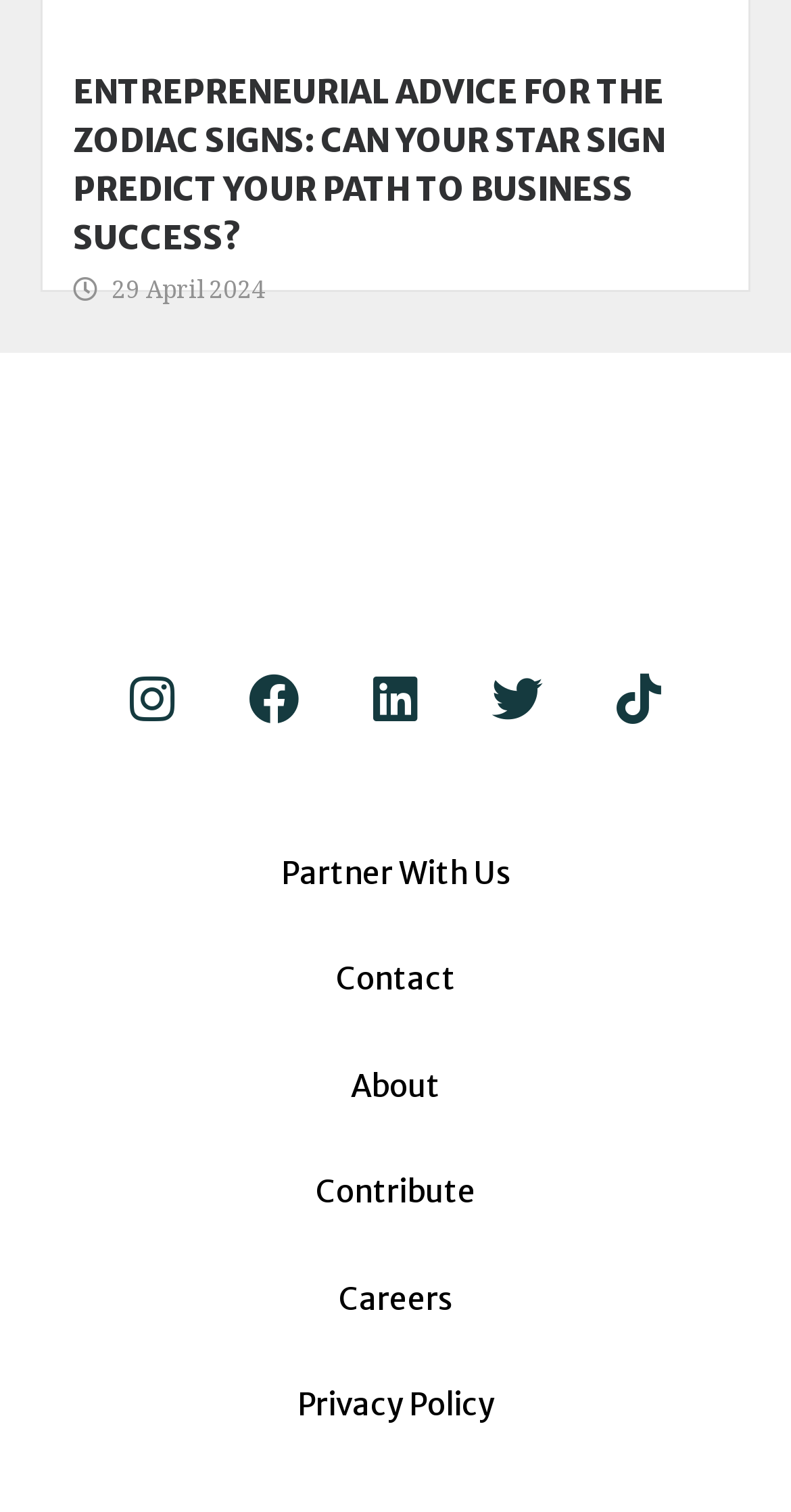Please provide a brief answer to the question using only one word or phrase: 
What is the last link in the footer?

Privacy Policy